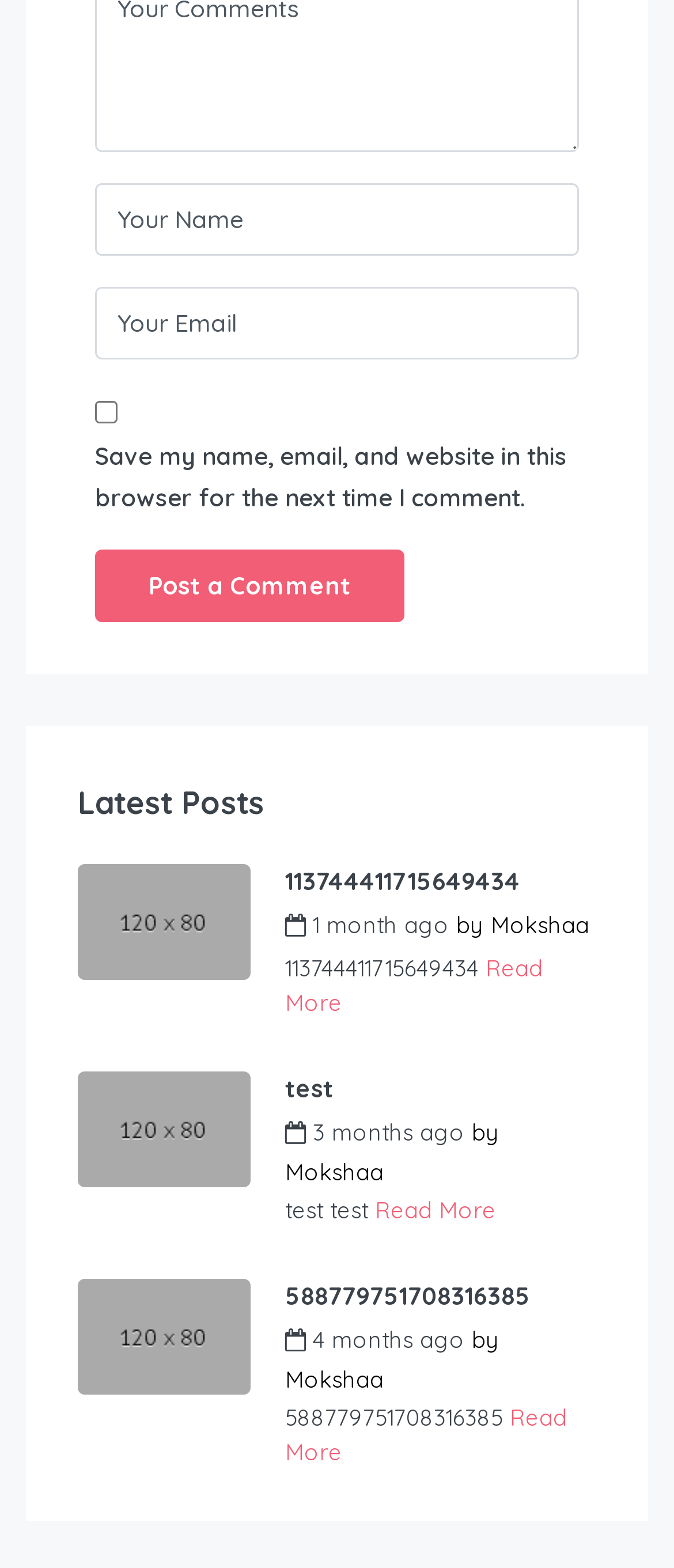Determine the bounding box for the UI element described here: "PWC BODY PARTS".

None